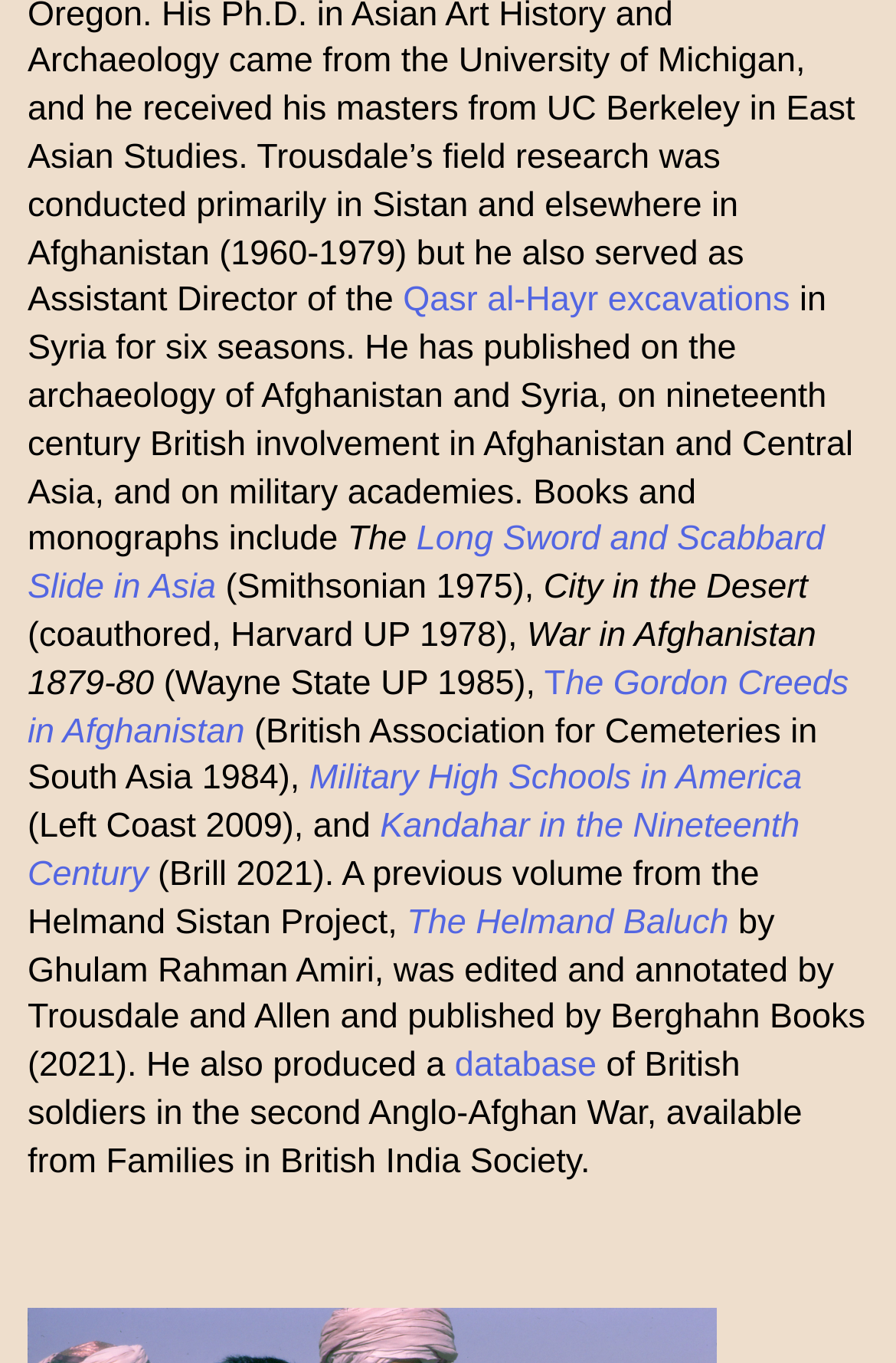Use a single word or phrase to answer the following:
What is the name of the society that provides a database of British soldiers?

Families in British India Society